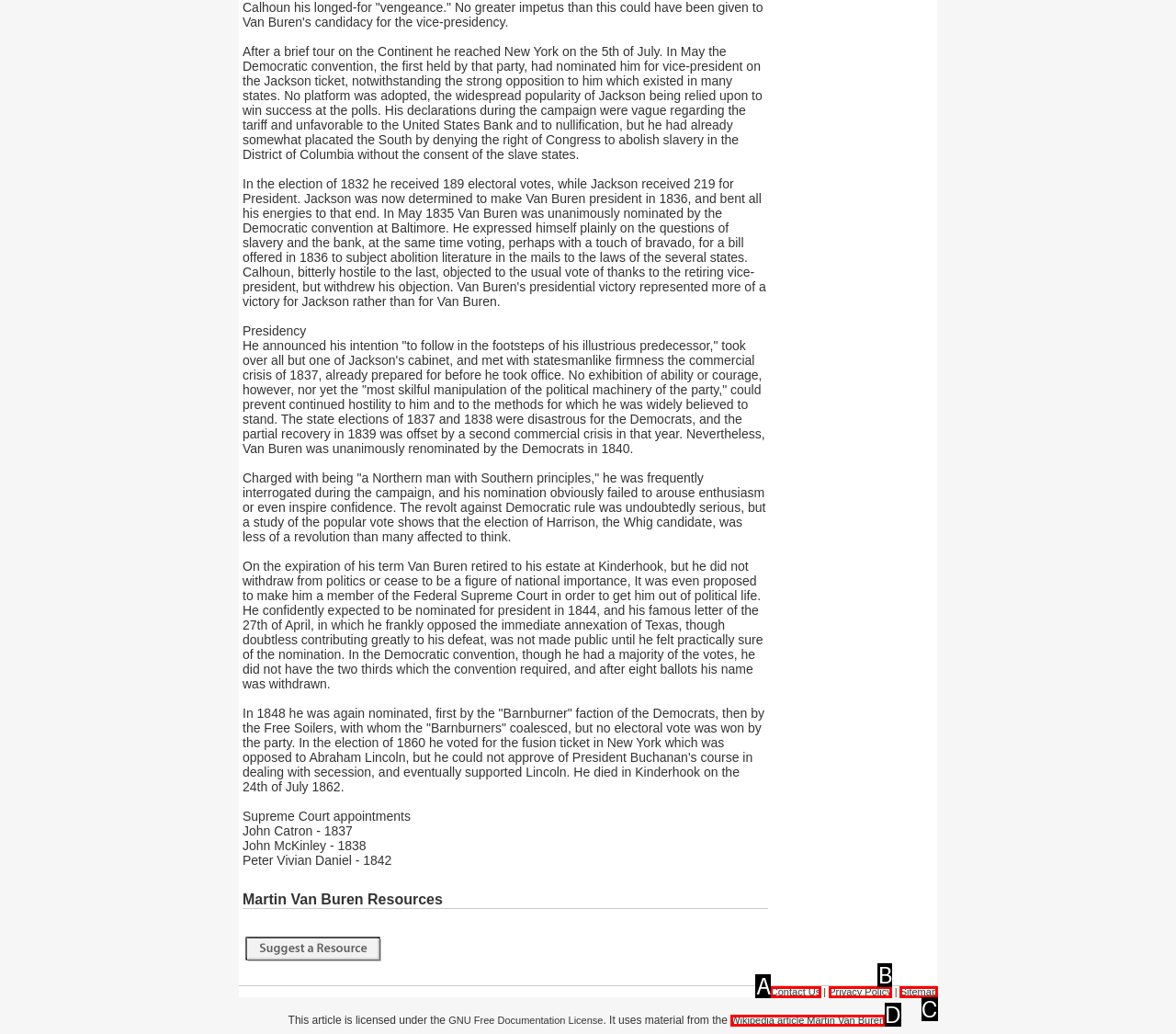Based on the element described as: Contact Us
Find and respond with the letter of the correct UI element.

A